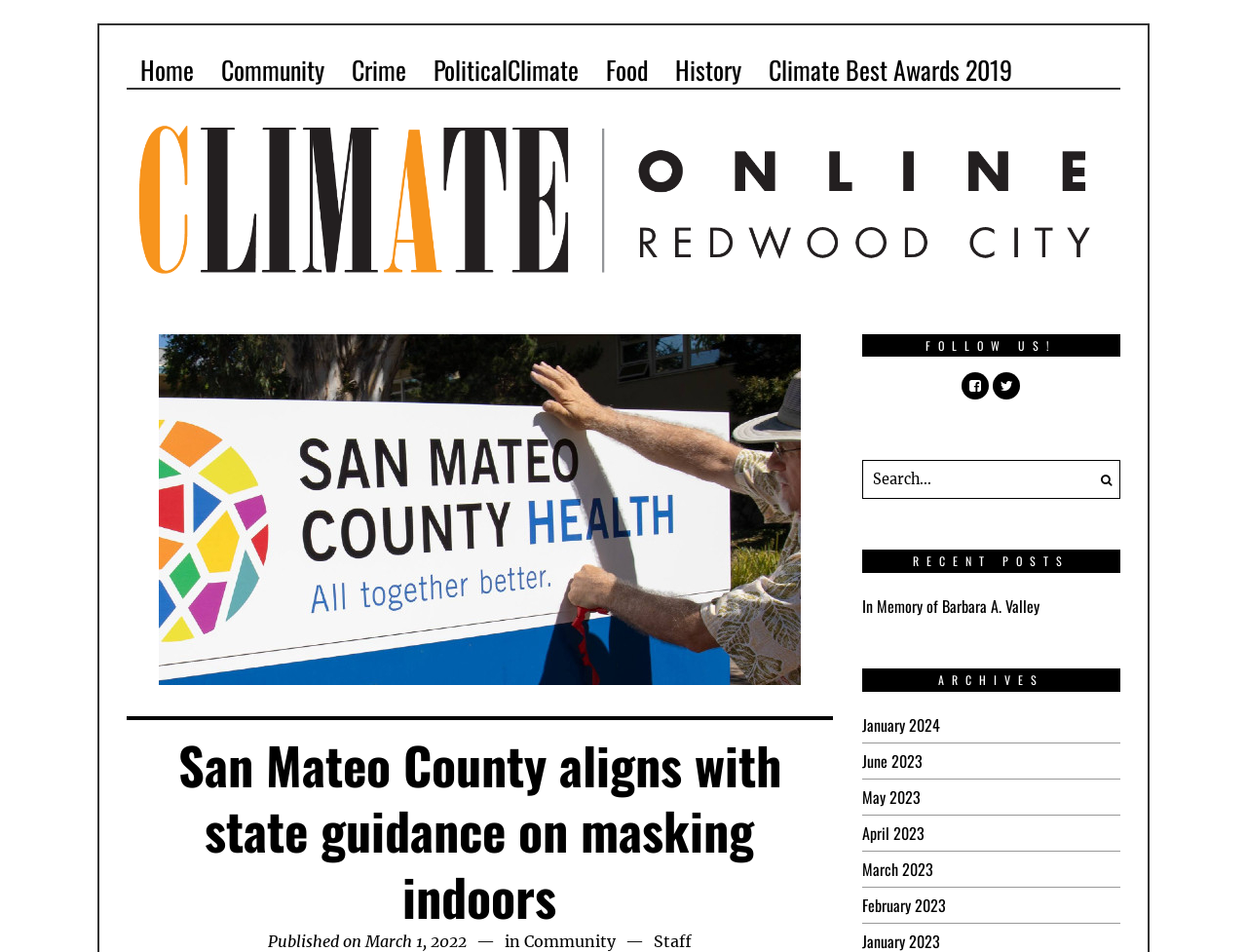Locate and extract the text of the main heading on the webpage.

San Mateo County aligns with state guidance on masking indoors